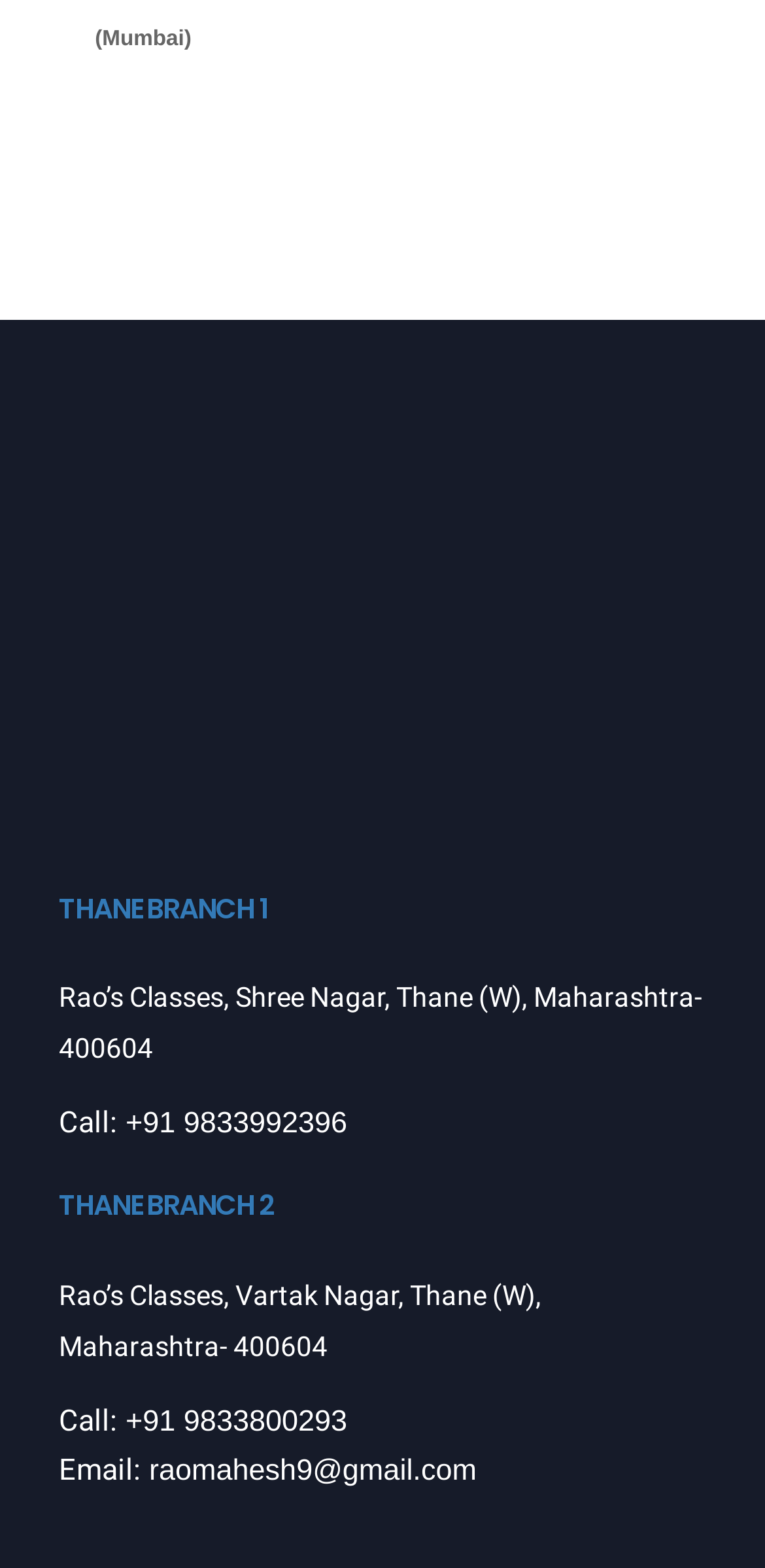For the element described, predict the bounding box coordinates as (top-left x, top-left y, bottom-right x, bottom-right y). All values should be between 0 and 1. Element description: raomahesh9@gmail.com

[0.195, 0.927, 0.623, 0.949]